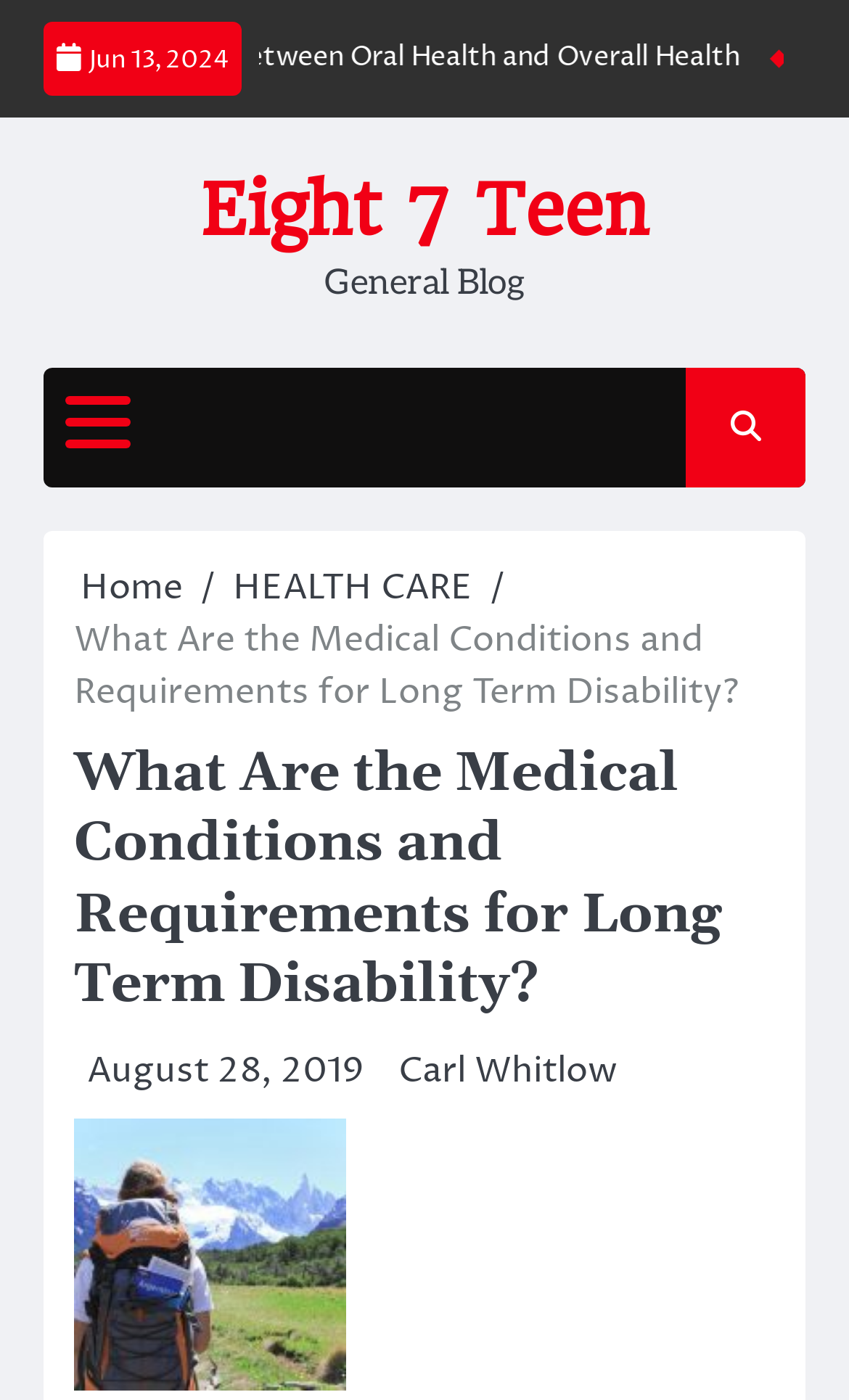By analyzing the image, answer the following question with a detailed response: What is the name of the website?

I found the name of the website by looking at the link element with the text 'Eight 7 Teen' which is located at the top of the webpage.